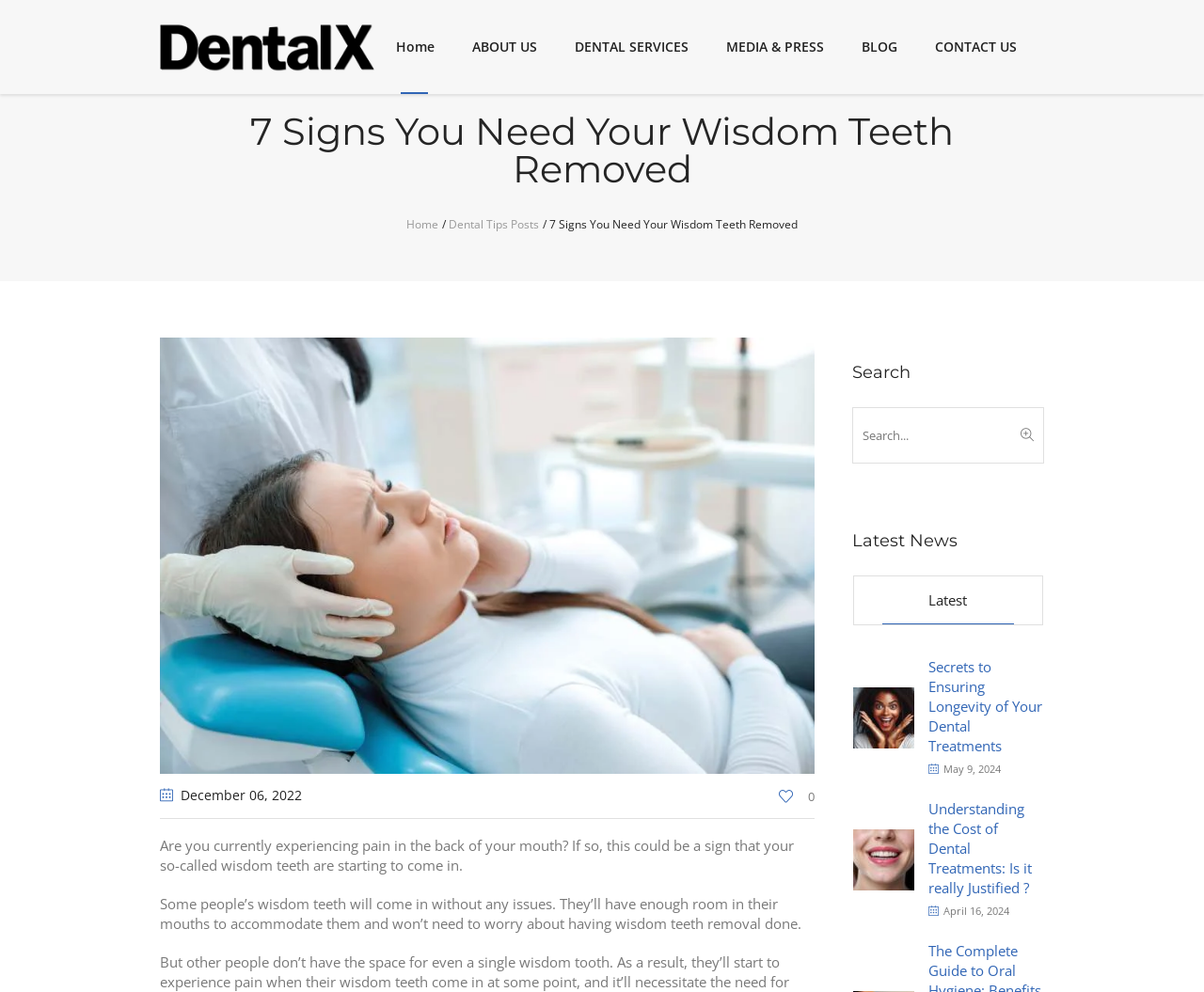Please mark the bounding box coordinates of the area that should be clicked to carry out the instruction: "Click the 'Home' link".

[0.32, 0.0, 0.37, 0.095]